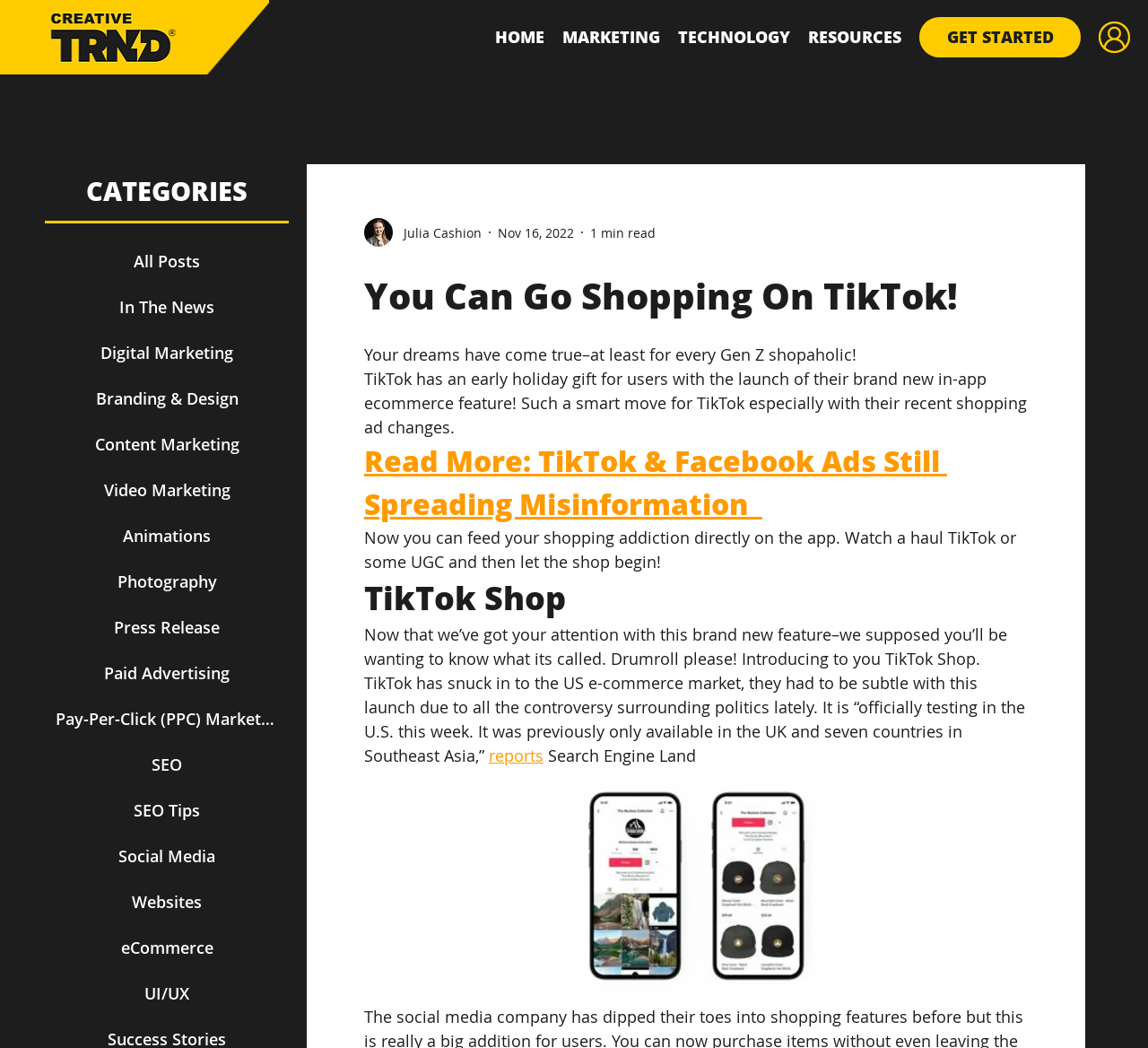What is the name of the new ecommerce feature launched by TikTok?
Using the image as a reference, give a one-word or short phrase answer.

TikTok Shop